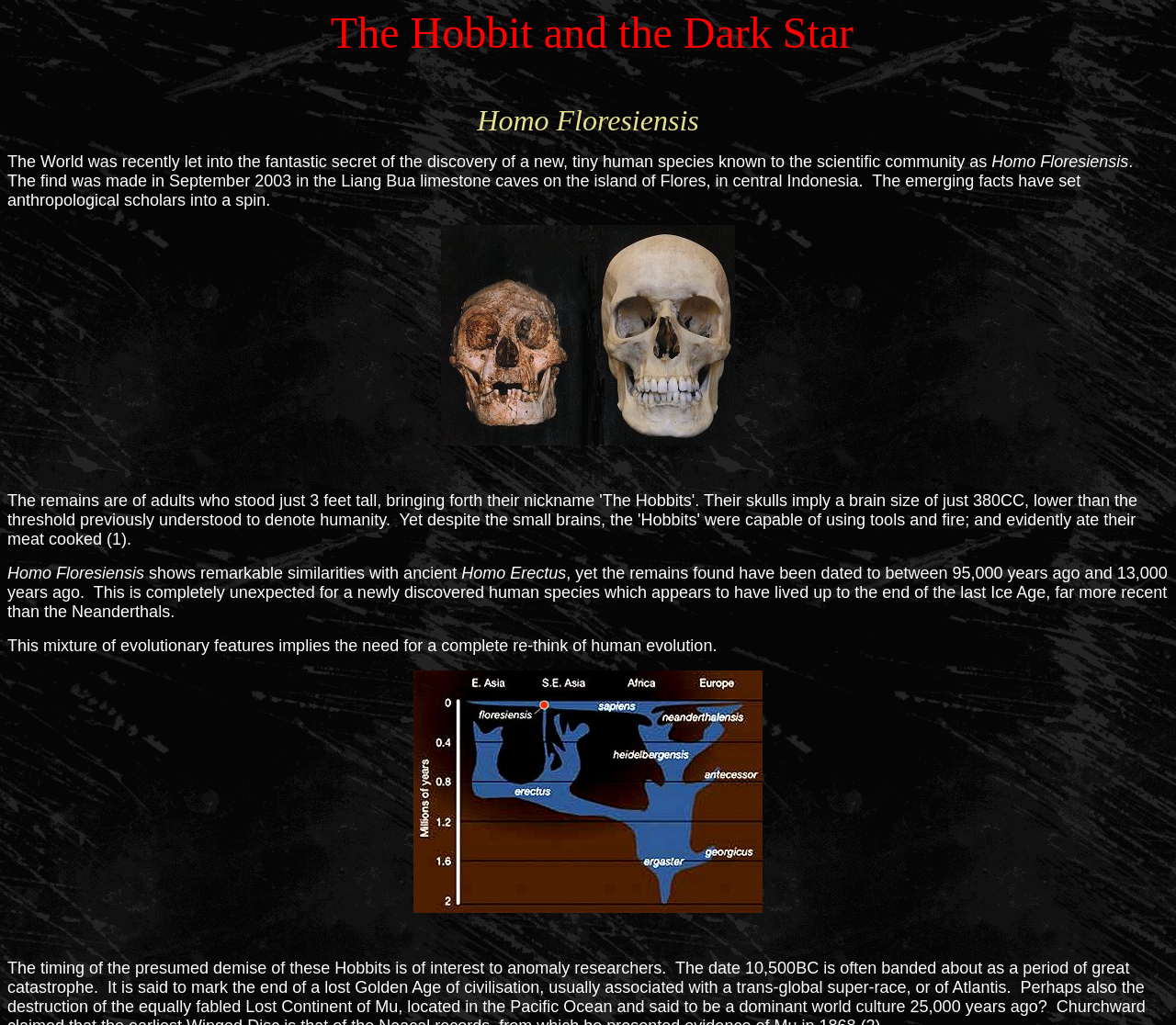What is the name of the new human species?
Provide a one-word or short-phrase answer based on the image.

Homo Floresiensis